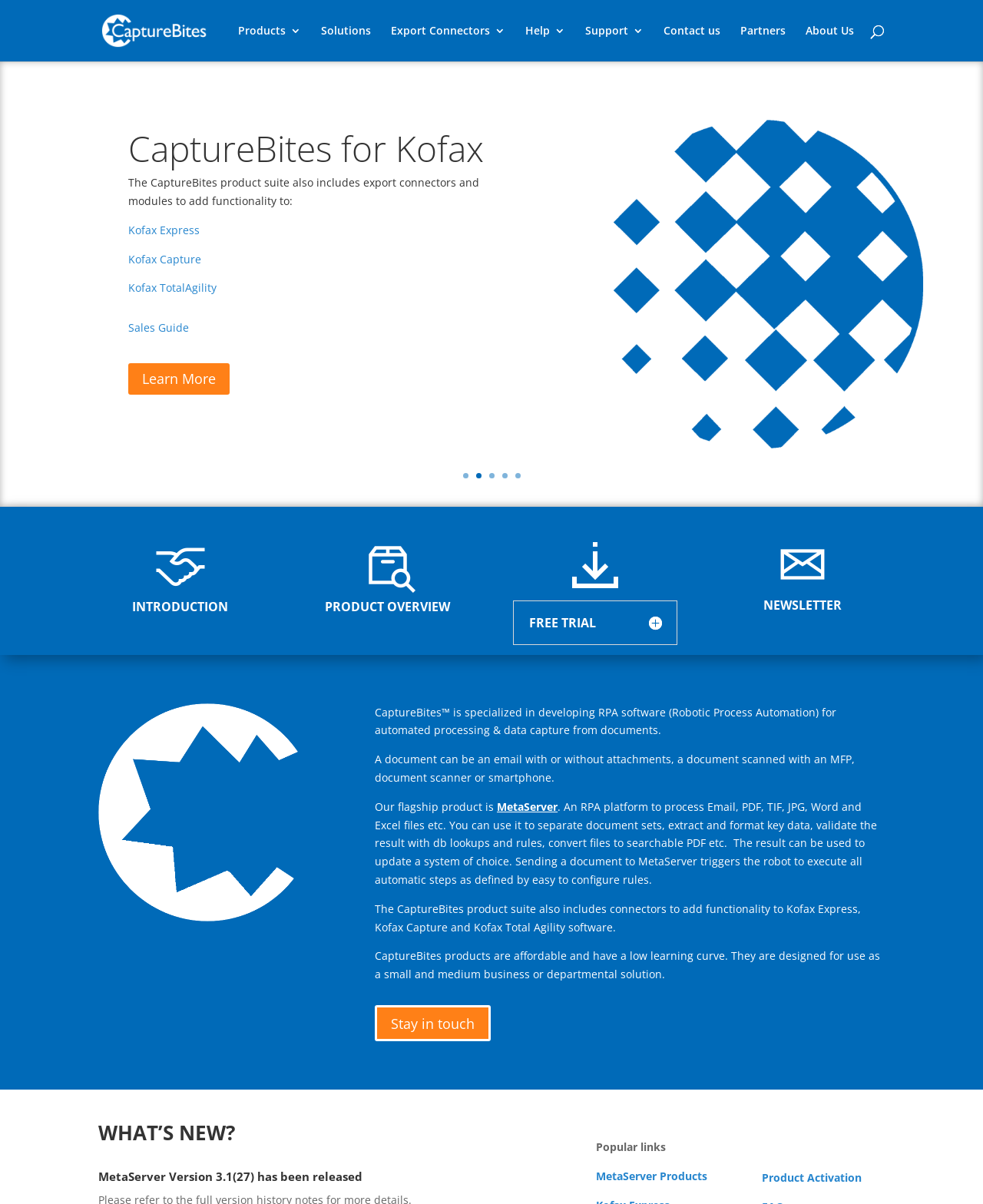Offer a comprehensive description of the webpage’s content and structure.

The webpage is about CaptureBites, a software development and consulting company. At the top, there is a logo and a navigation menu with links to various sections, including Products, Solutions, Export Connectors, Help, Support, Contact us, and Partners. 

Below the navigation menu, there is a search bar that spans across the page. 

The main content area is divided into several sections. The first section is about CaptureBites for Kofax, with a heading and a brief description. There are links to learn more about Kofax Express, Kofax Capture, and Kofax TotalAgility. 

The next section has a series of links labeled from 1 to 5, which may be pagination links. 

Following this, there are three sections with headings: INTRODUCTION, PRODUCT OVERVIEW, and FREE TRIAL. The INTRODUCTION section has a brief description of CaptureBites and its flagship product, MetaServer. The PRODUCT OVERVIEW section describes the features of MetaServer, including automated processing and data capture from documents. The FREE TRIAL section has a call-to-action to try MetaServer for free.

The NEWSLETTER section has a heading and a brief description. 

The next section has a series of links and static text describing the benefits of CaptureBites products, including their affordability and low learning curve. 

The final sections are WHAT'S NEW? and a news article about the release of MetaServer Version 3.1. There is also a section with popular links, including MetaServer Products and Product Activation.